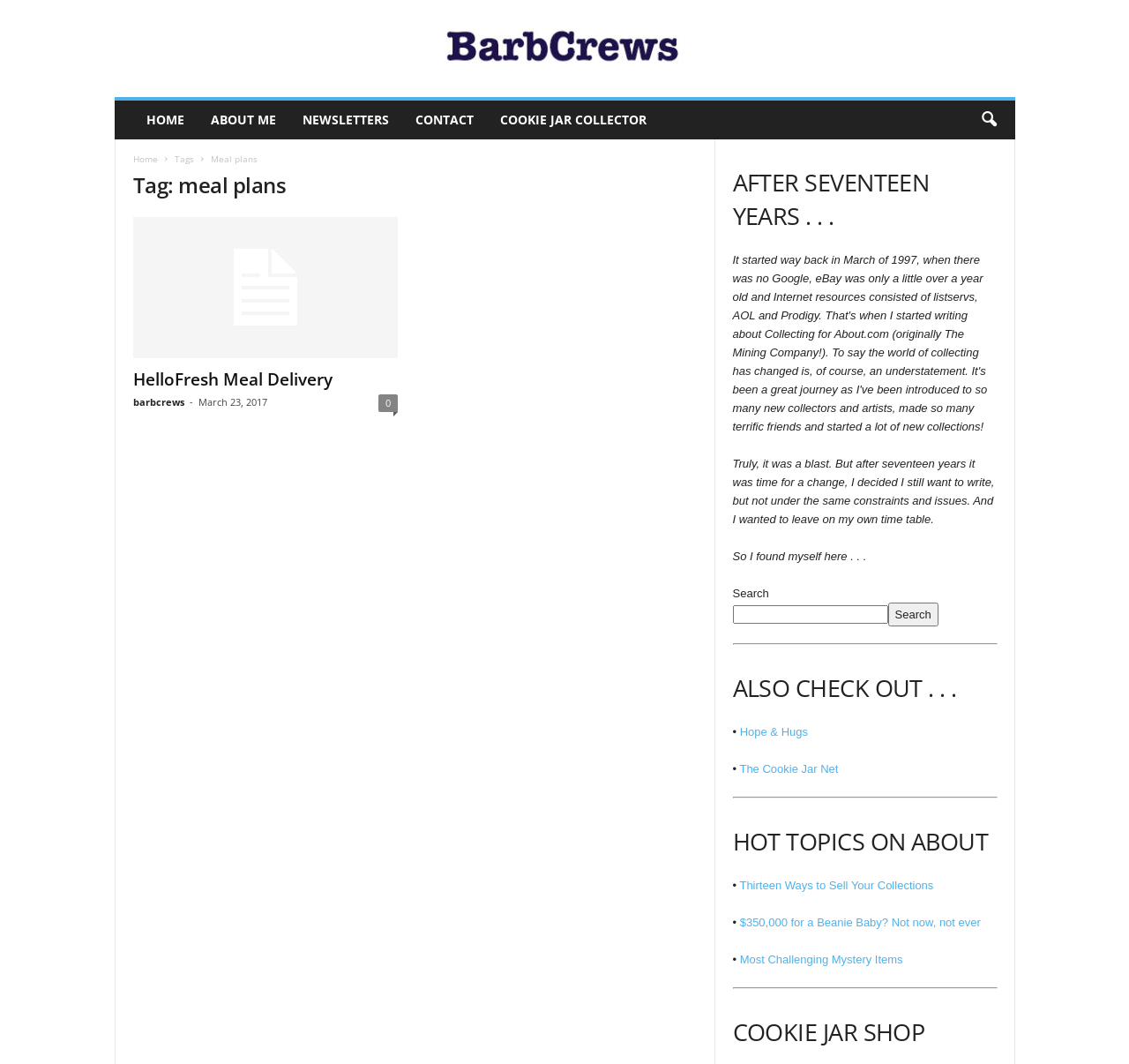From the webpage screenshot, identify the region described by parent_node: Search name="s". Provide the bounding box coordinates as (top-left x, top-left y, bottom-right x, bottom-right y), with each value being a floating point number between 0 and 1.

[0.649, 0.569, 0.786, 0.586]